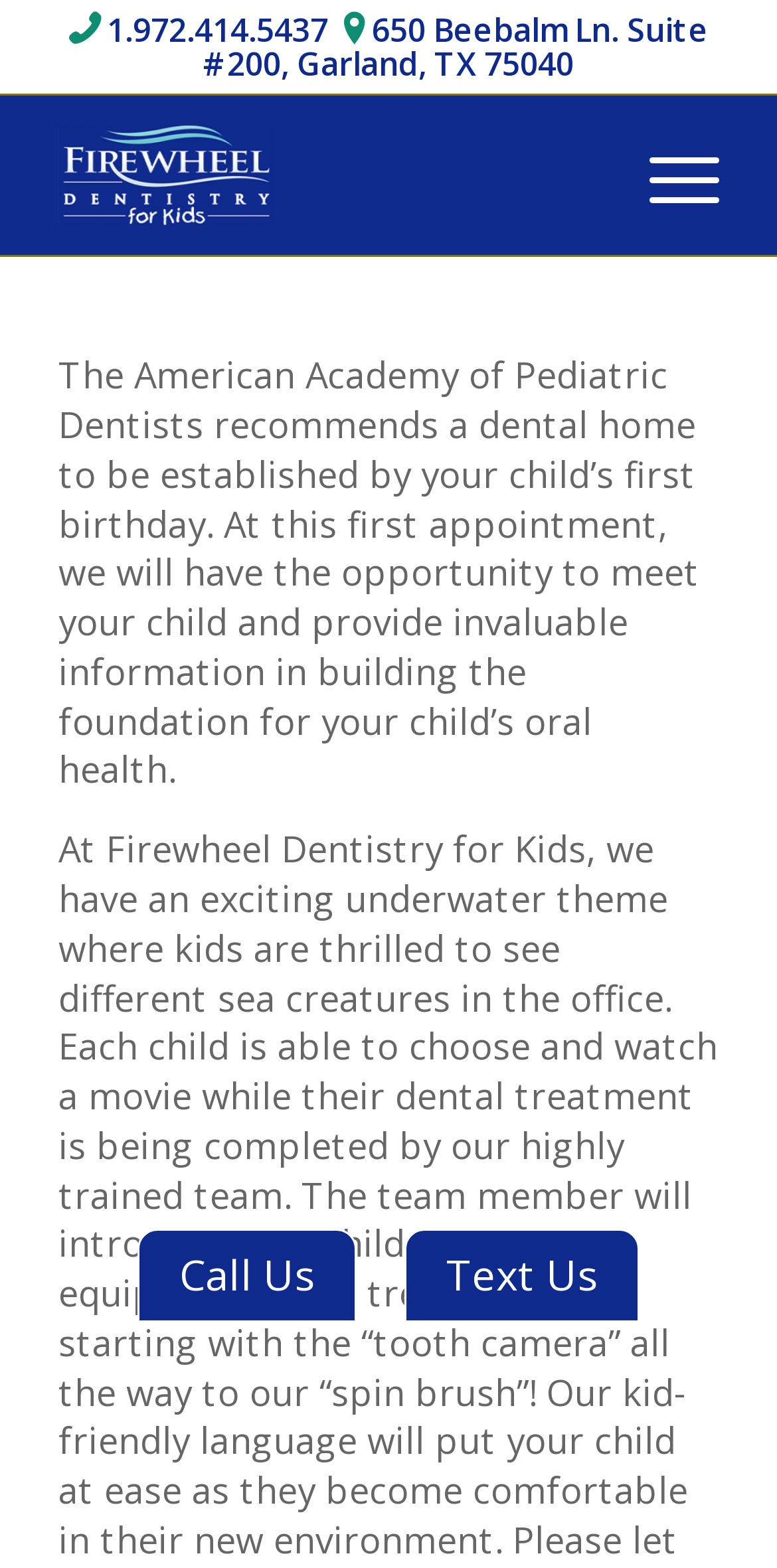How can I contact Firewheel Dentistry for Kids? Examine the screenshot and reply using just one word or a brief phrase.

Call or Text